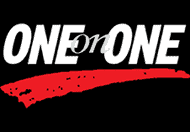Analyze the image and answer the question with as much detail as possible: 
What does the red swoosh symbolize?

According to the caption, the vibrant red swoosh adds an energetic touch, symbolizing movement and vitality, which reflects the fitness and wellness ethos of One on One Fitness.